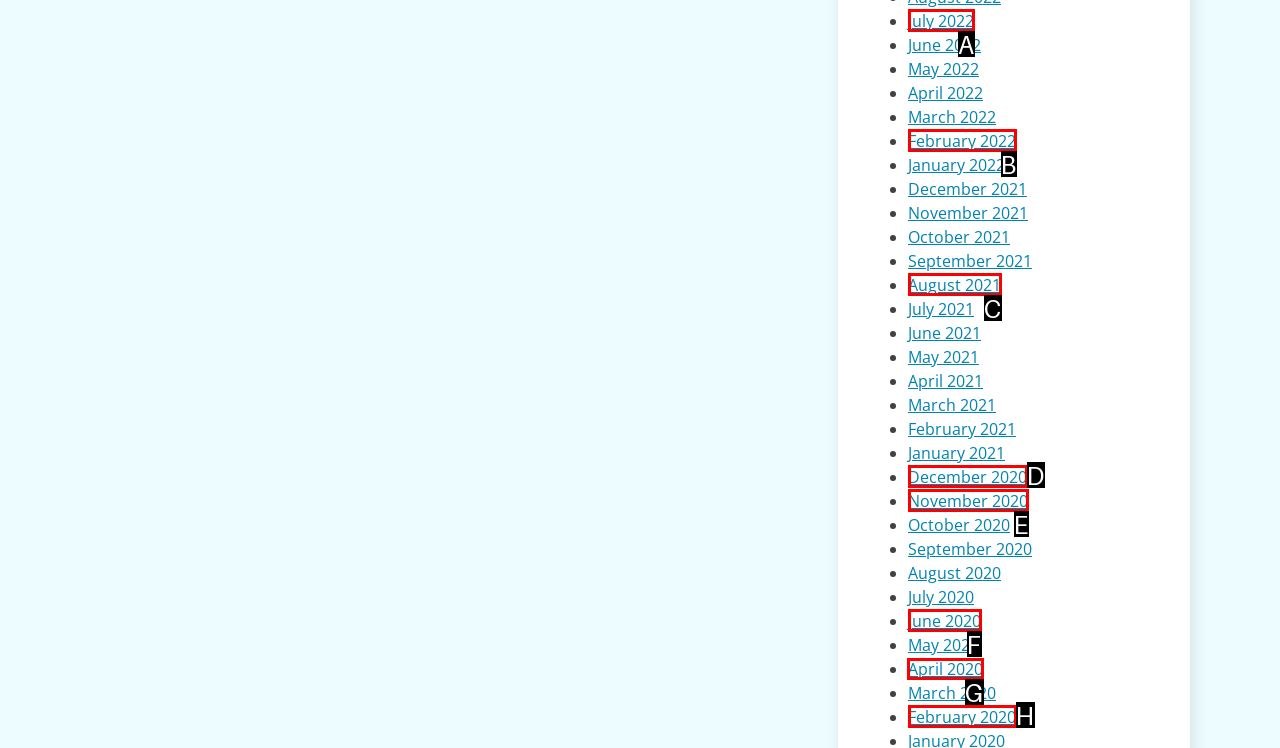Identify the HTML element that should be clicked to accomplish the task: View April 2020
Provide the option's letter from the given choices.

G